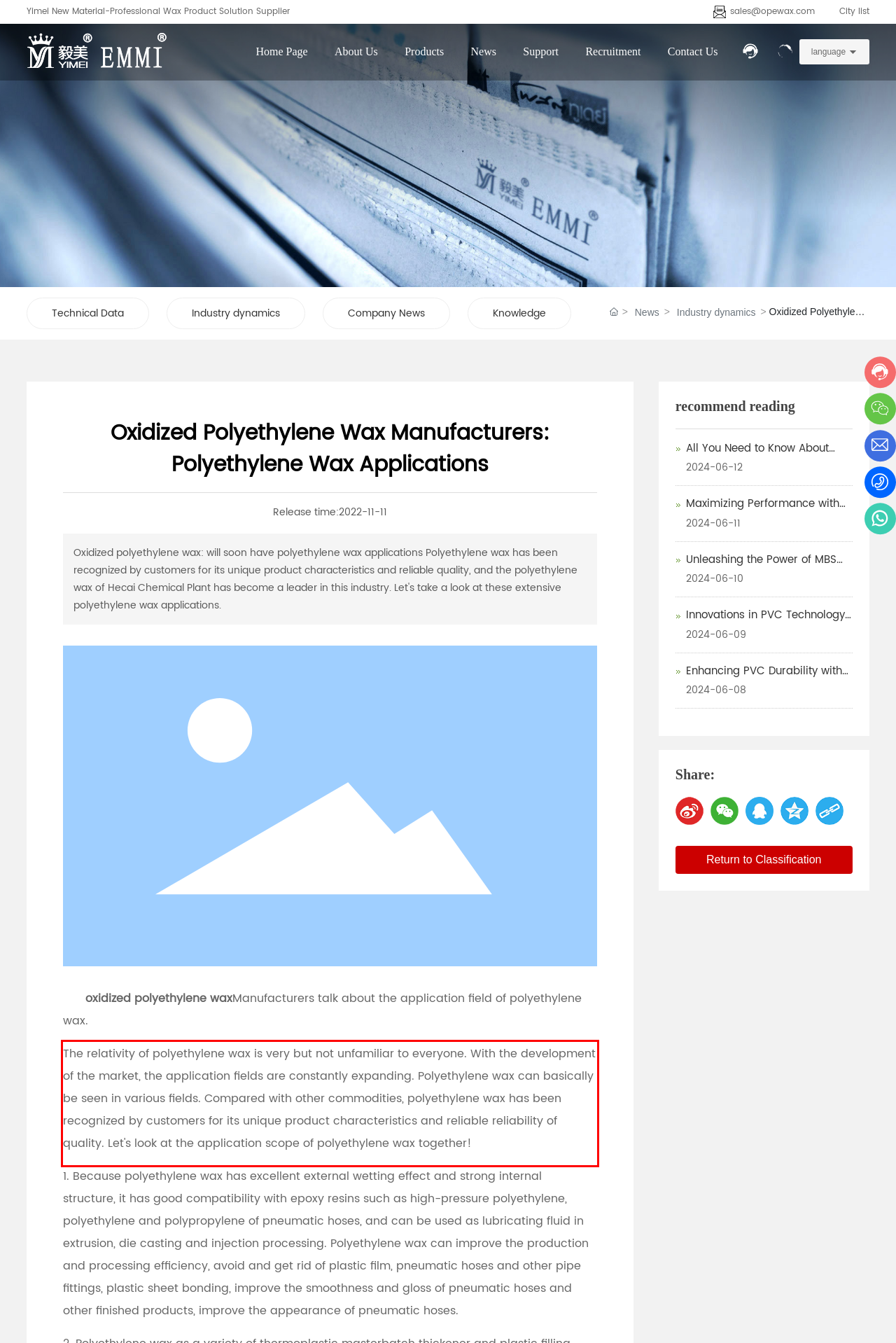Please analyze the provided webpage screenshot and perform OCR to extract the text content from the red rectangle bounding box.

The relativity of polyethylene wax is very but not unfamiliar to everyone. With the development of the market, the application fields are constantly expanding. Polyethylene wax can basically be seen in various fields. Compared with other commodities, polyethylene wax has been recognized by customers for its unique product characteristics and reliable reliability of quality. Let's look at the application scope of polyethylene wax together!